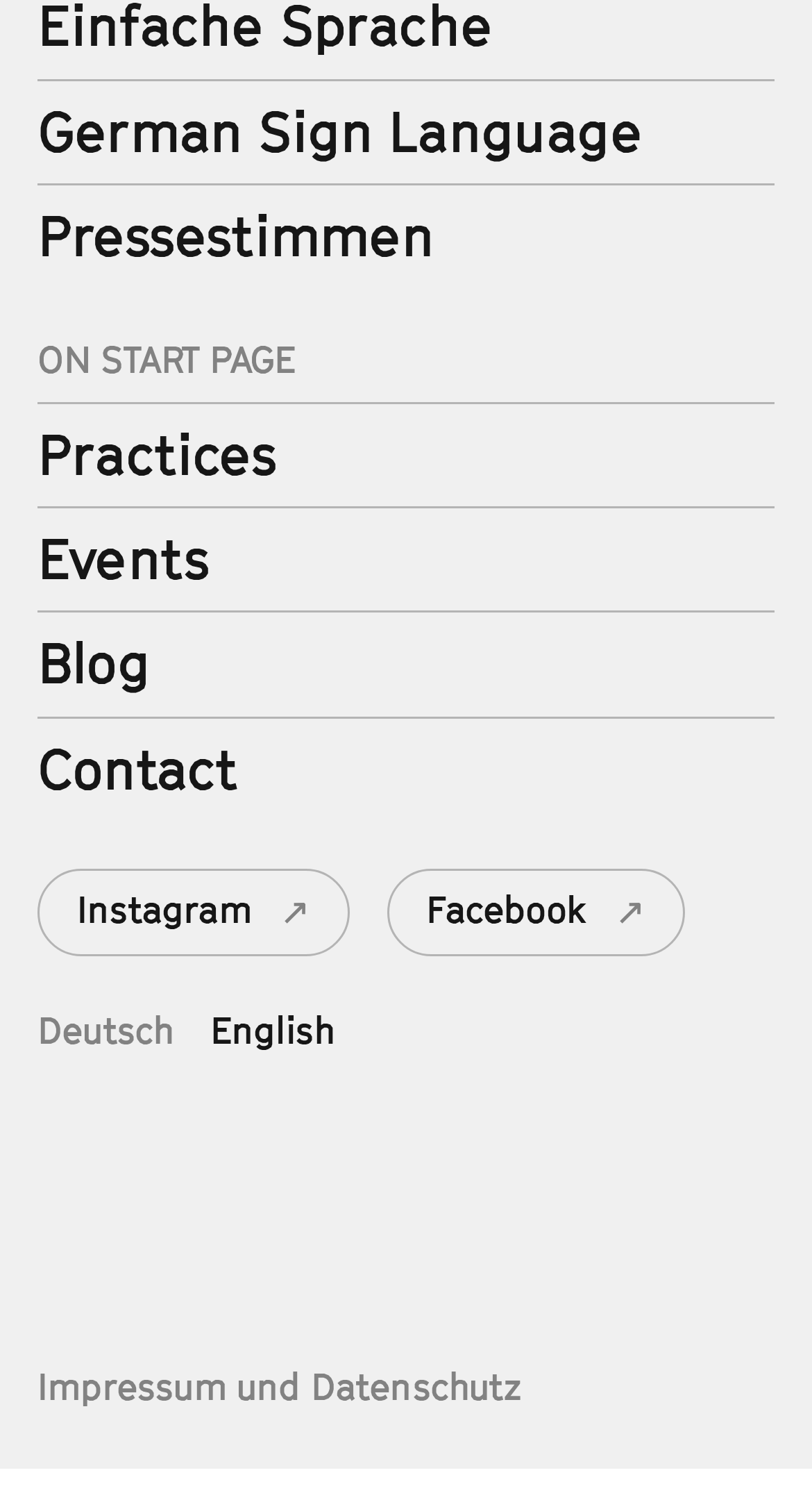Determine the bounding box coordinates of the area to click in order to meet this instruction: "Go to German Sign Language page".

[0.046, 0.052, 0.954, 0.122]